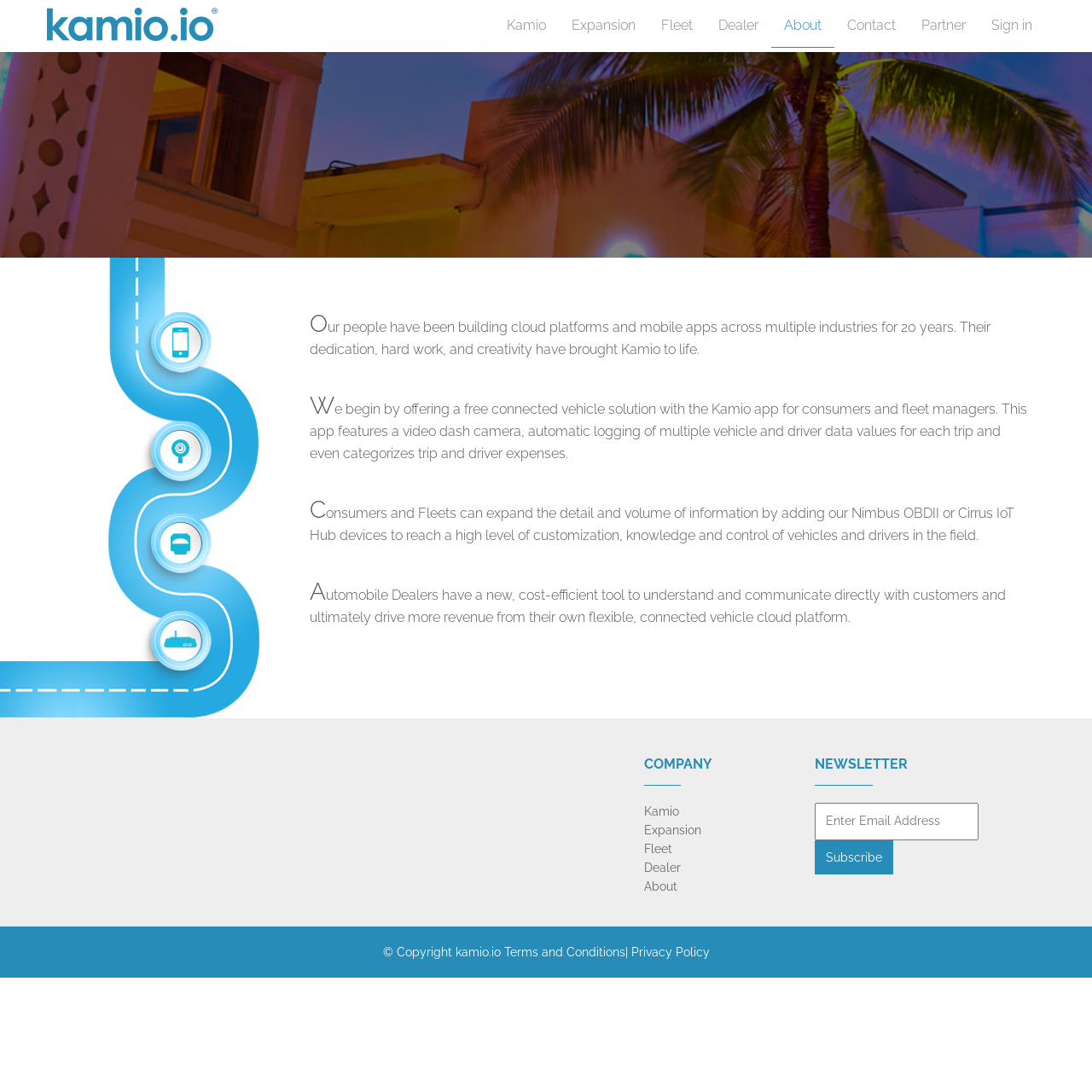Answer briefly with one word or phrase:
What is the purpose of the Kamio app?

Connected vehicle solution